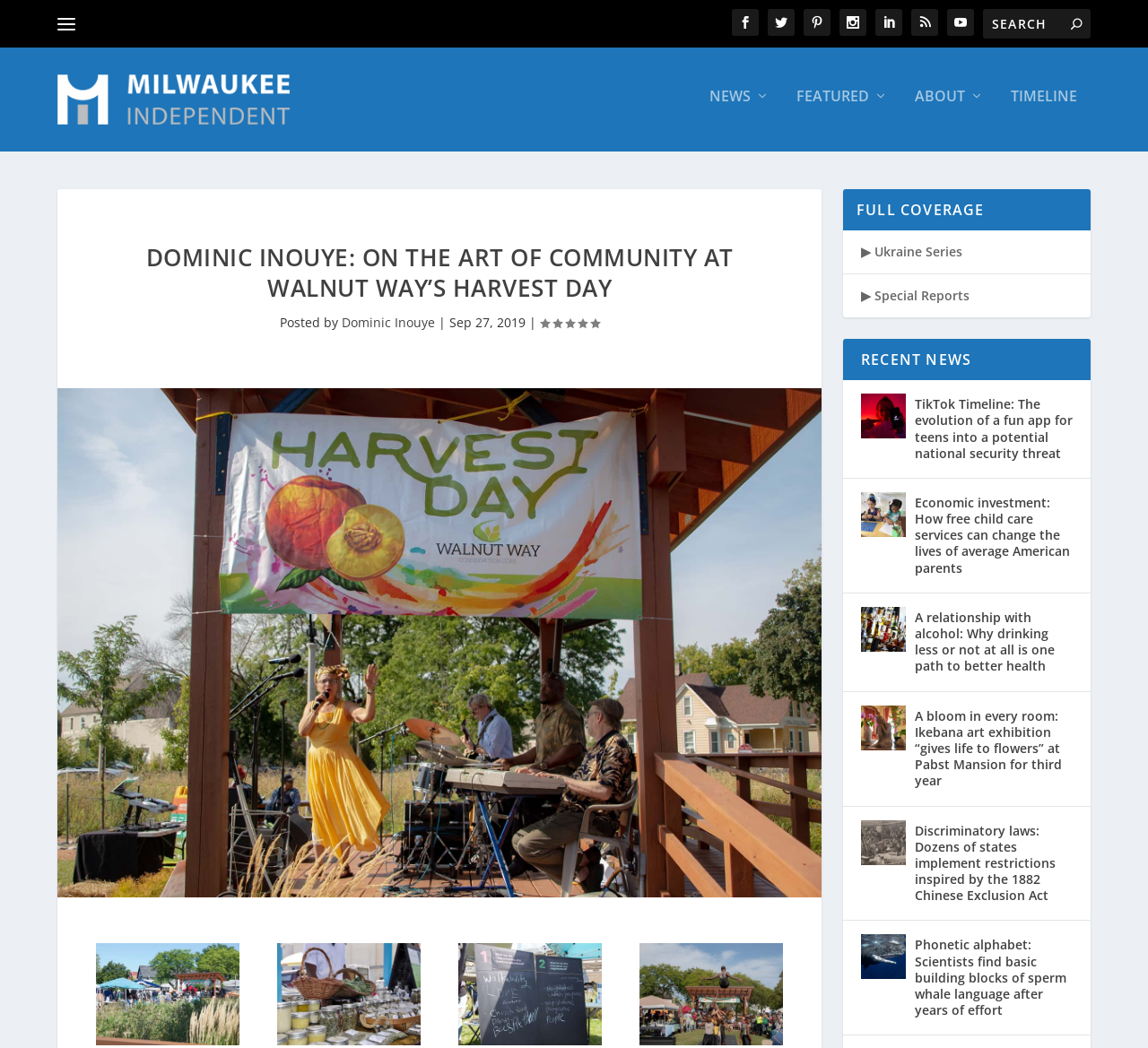What is the name of the event featured in the article?
Please use the image to deliver a detailed and complete answer.

The name of the event can be found in the title of the article, which reads 'Dominic Inouye: On the art of community at Walnut Way’s Harvest Day'.